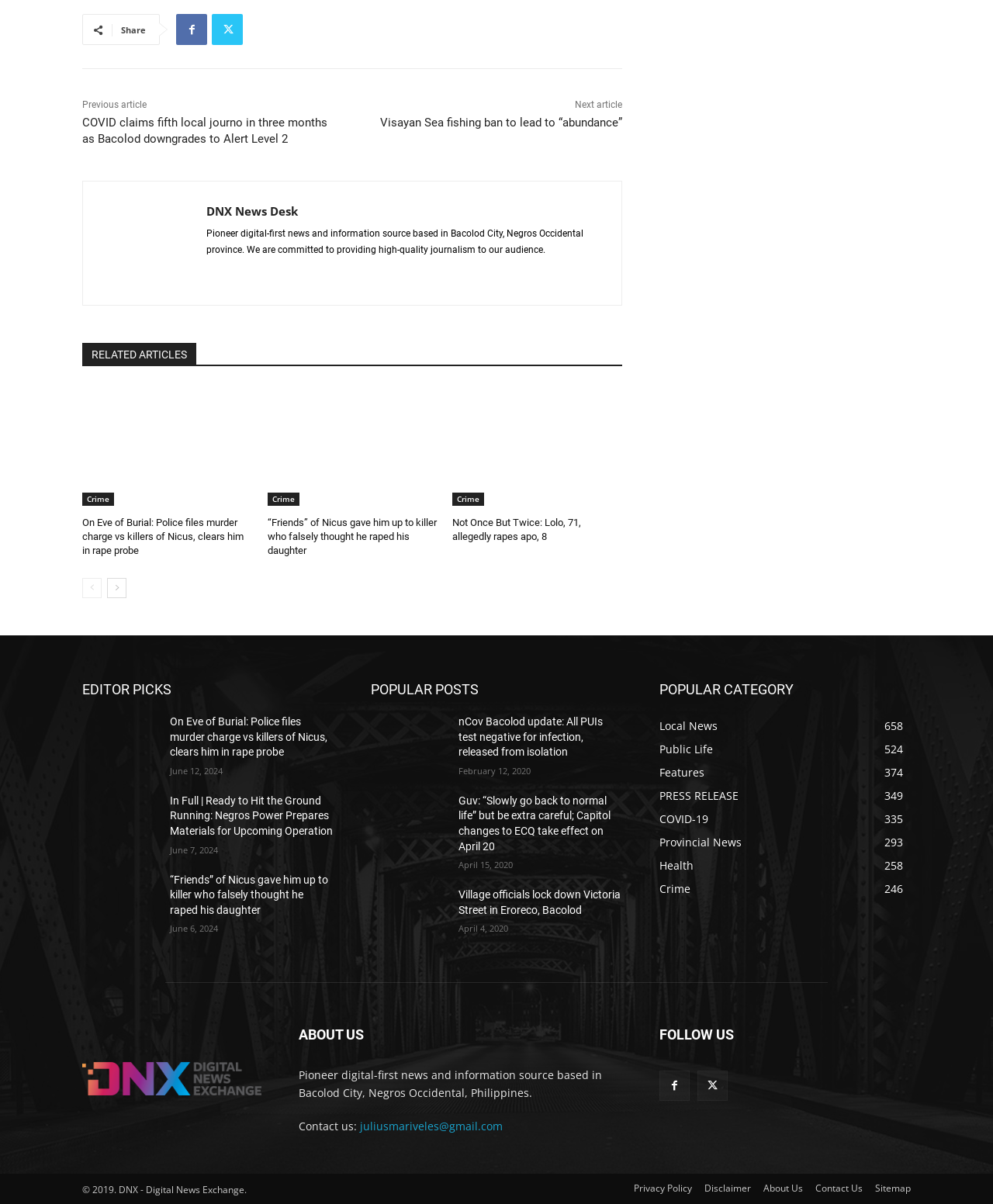Identify the bounding box coordinates of the element that should be clicked to fulfill this task: "Read the article 'COVID claims fifth local journo in three months as Bacolod downgrades to Alert Level 2'". The coordinates should be provided as four float numbers between 0 and 1, i.e., [left, top, right, bottom].

[0.083, 0.096, 0.33, 0.121]